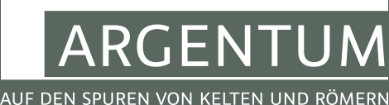With reference to the image, please provide a detailed answer to the following question: What is the subtitle of the logo?

The subtitle is written in a language other than English, but it can be translated to 'ON THE TRAILS OF CELTS AND ROMANS', which provides context to the historical focus of the initiative or project.